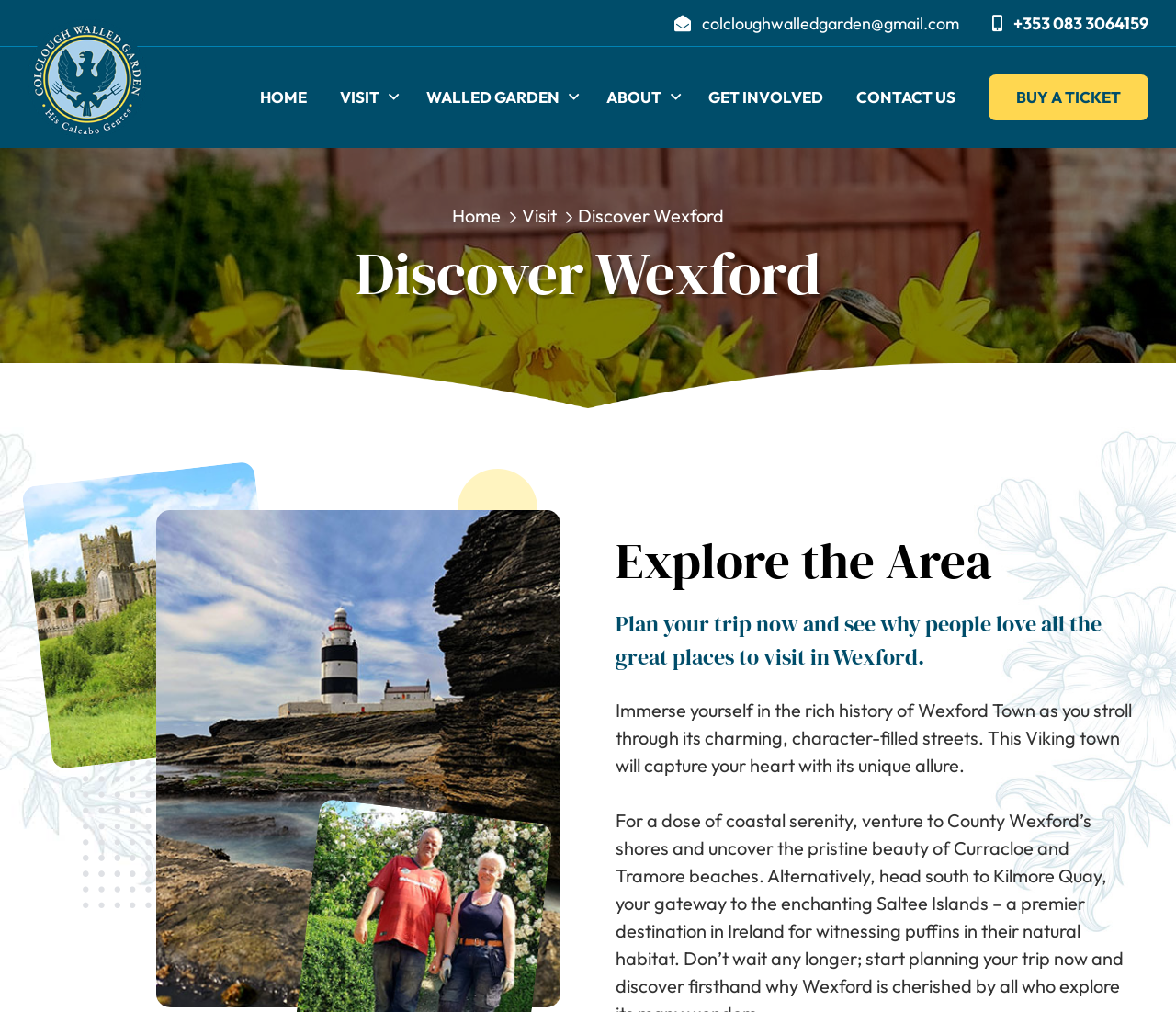Offer a thorough description of the webpage.

The webpage is about exploring Wexford, a coastal town in Ireland. At the top, there are several links to contact information, including an email address and phone number, positioned on the right side of the page. Below these links, there is a navigation menu with links to different sections of the website, including "HOME", "VISIT", "WALLED GARDEN", "ABOUT", "GET INVOLVED", and "CONTACT US". These links are arranged horizontally across the page.

On the left side of the page, there is a prominent link to "Colclough Walled Garden" with an accompanying image. Below this, there is a call-to-action link to "BUY A TICKET". 

The main content of the page is divided into sections. The first section has a heading "Discover Wexford" and a brief introduction to the town. Below this, there is a large banner image that spans the width of the page. 

The next section is titled "Explore the Area" and has a heading that encourages visitors to plan their trip. This section also features a descriptive paragraph about Wexford Town, highlighting its rich history and charming streets. 

On either side of the page, there are floral overlay images that add a decorative touch. At the bottom of the page, there is a smaller image that appears to be a cutout of a banner.